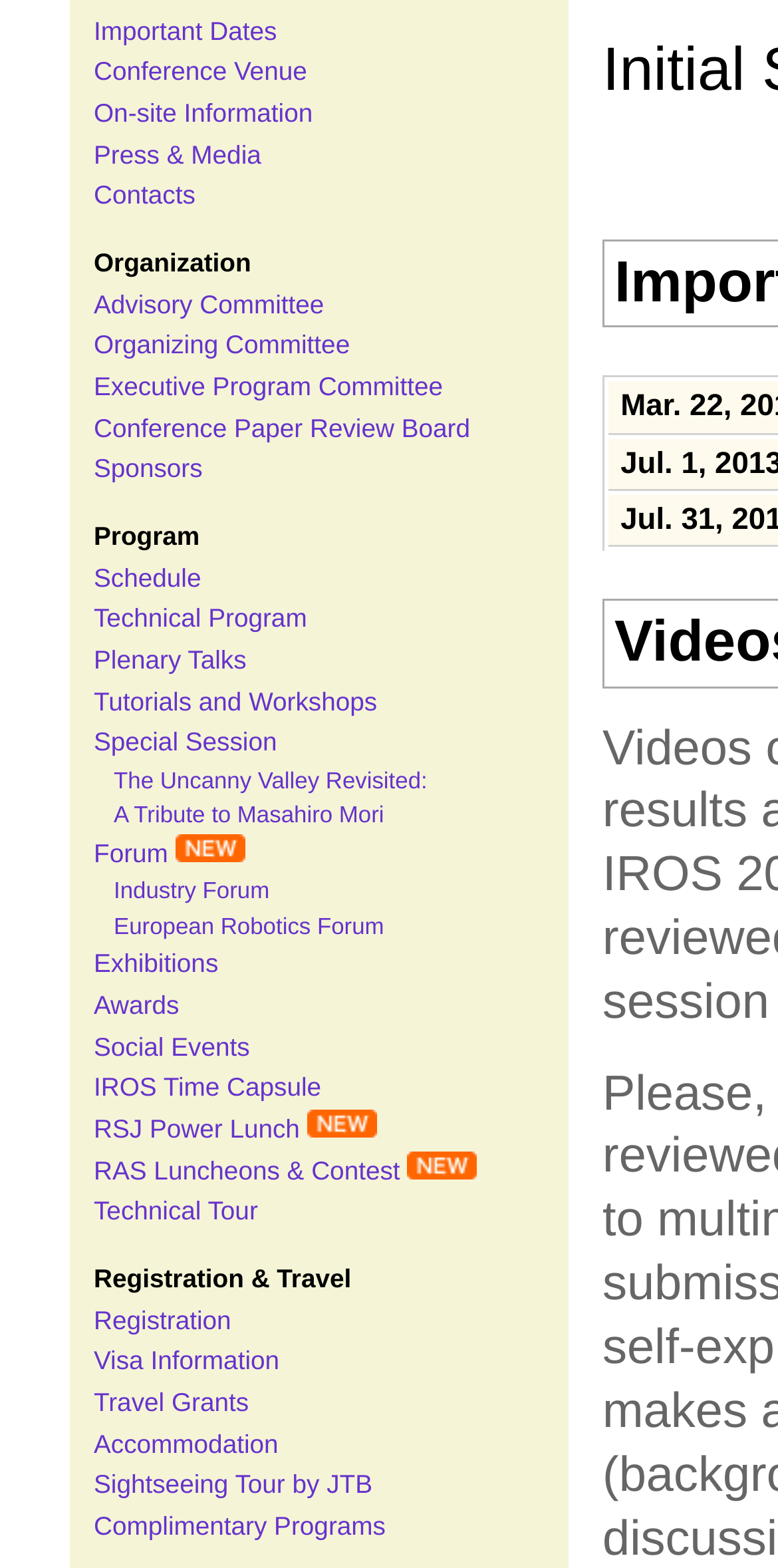Identify the bounding box coordinates for the UI element described as follows: "Executive Program Committee". Ensure the coordinates are four float numbers between 0 and 1, formatted as [left, top, right, bottom].

[0.121, 0.237, 0.569, 0.256]